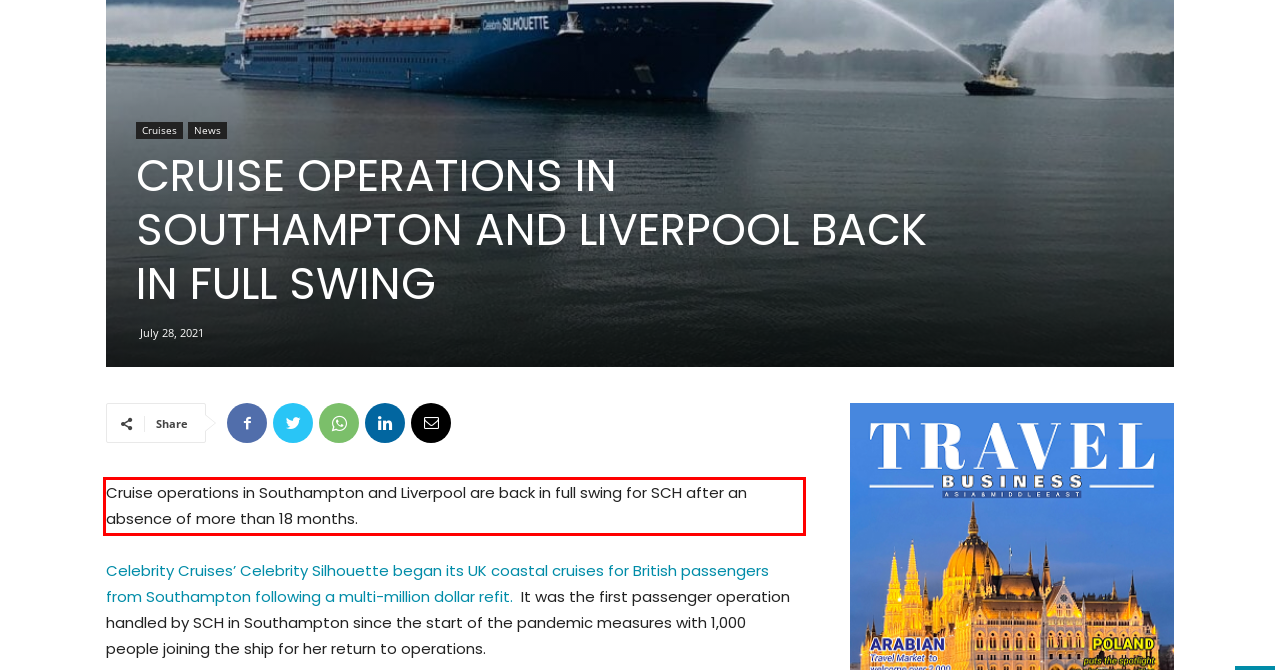Please perform OCR on the text content within the red bounding box that is highlighted in the provided webpage screenshot.

Cruise operations in Southampton and Liverpool are back in full swing for SCH after an absence of more than 18 months.